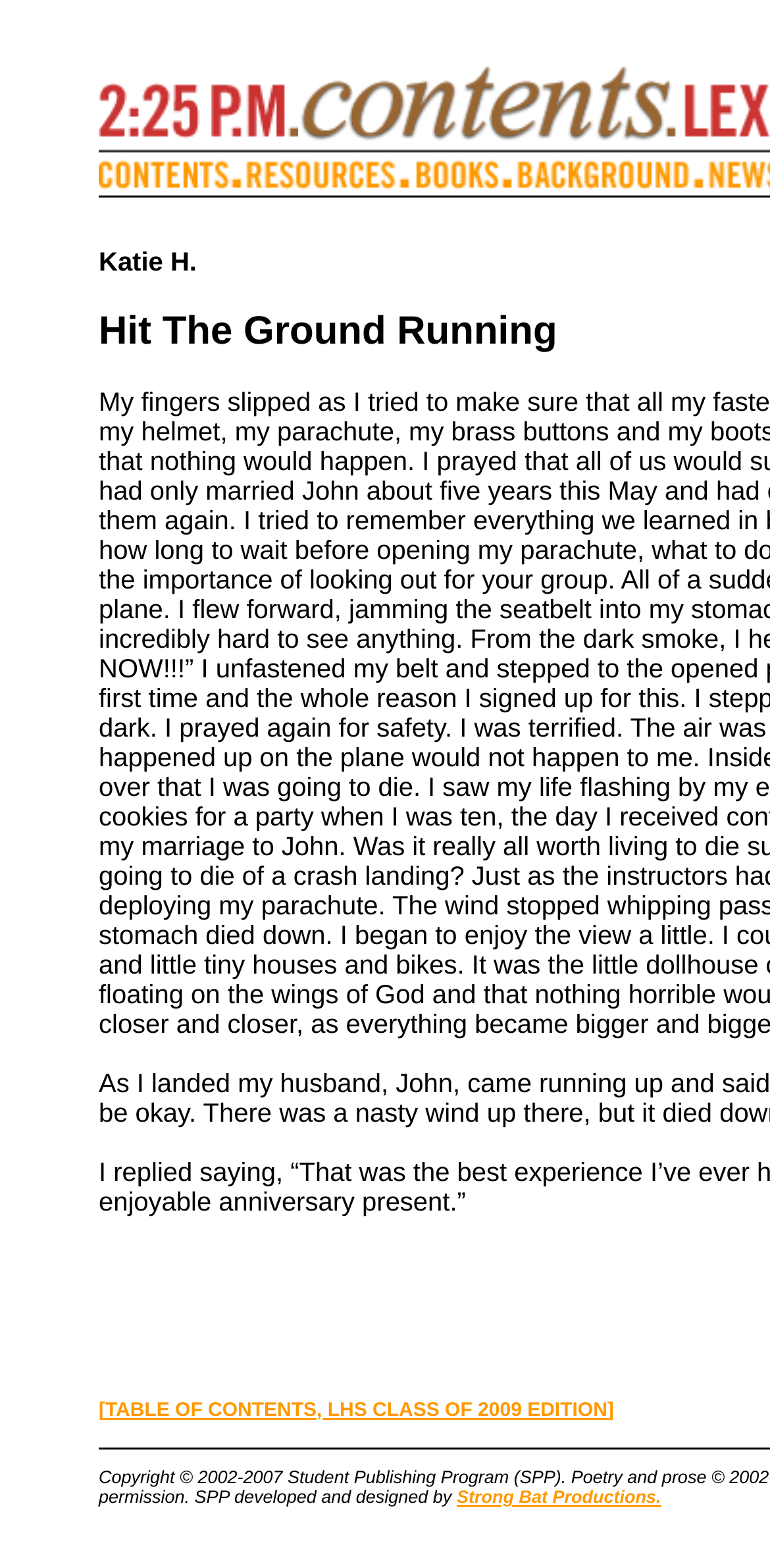Produce an extensive caption that describes everything on the webpage.

The webpage is divided into several sections, with a prominent header section at the top featuring a series of small images, likely logos or icons, arranged horizontally across the page. 

Below the header, there is a large section that takes up most of the page, containing a grid of images and links. The images are arranged in a series of rows, with multiple images in each row. Each image is accompanied by a link, which is positioned directly below the image. The links are arranged in a vertical column, with the topmost link being "TABLE OF CONTENTS, LHS CLASS OF 2009 EDITION" and the bottommost link being "Strong Bat Productions." 

The overall layout of the page is organized, with clear divisions between the different sections. The use of images and links creates a visually appealing and interactive experience for the user.